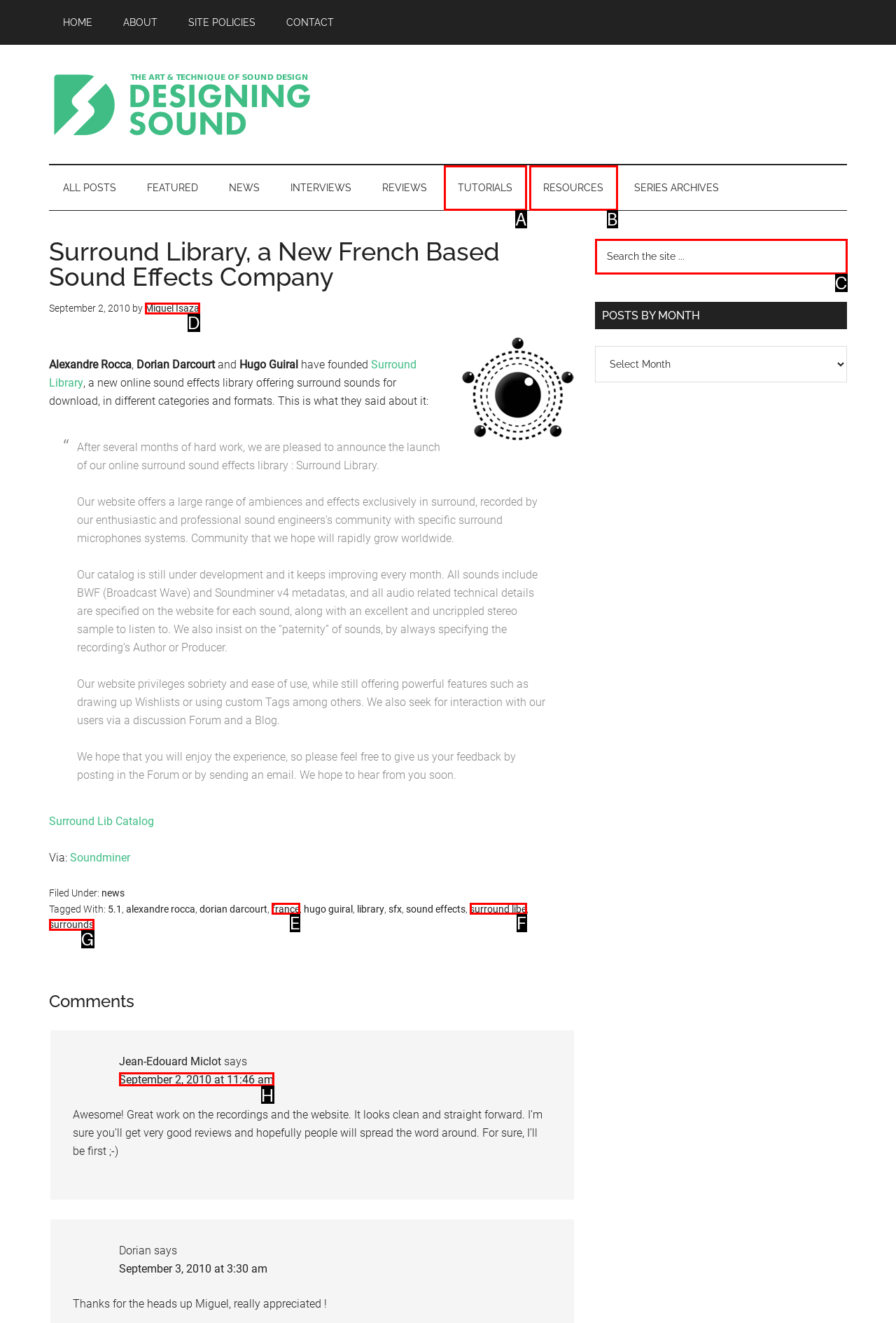Determine the HTML element that best matches this description: name="s" placeholder="Search the site ..." from the given choices. Respond with the corresponding letter.

C